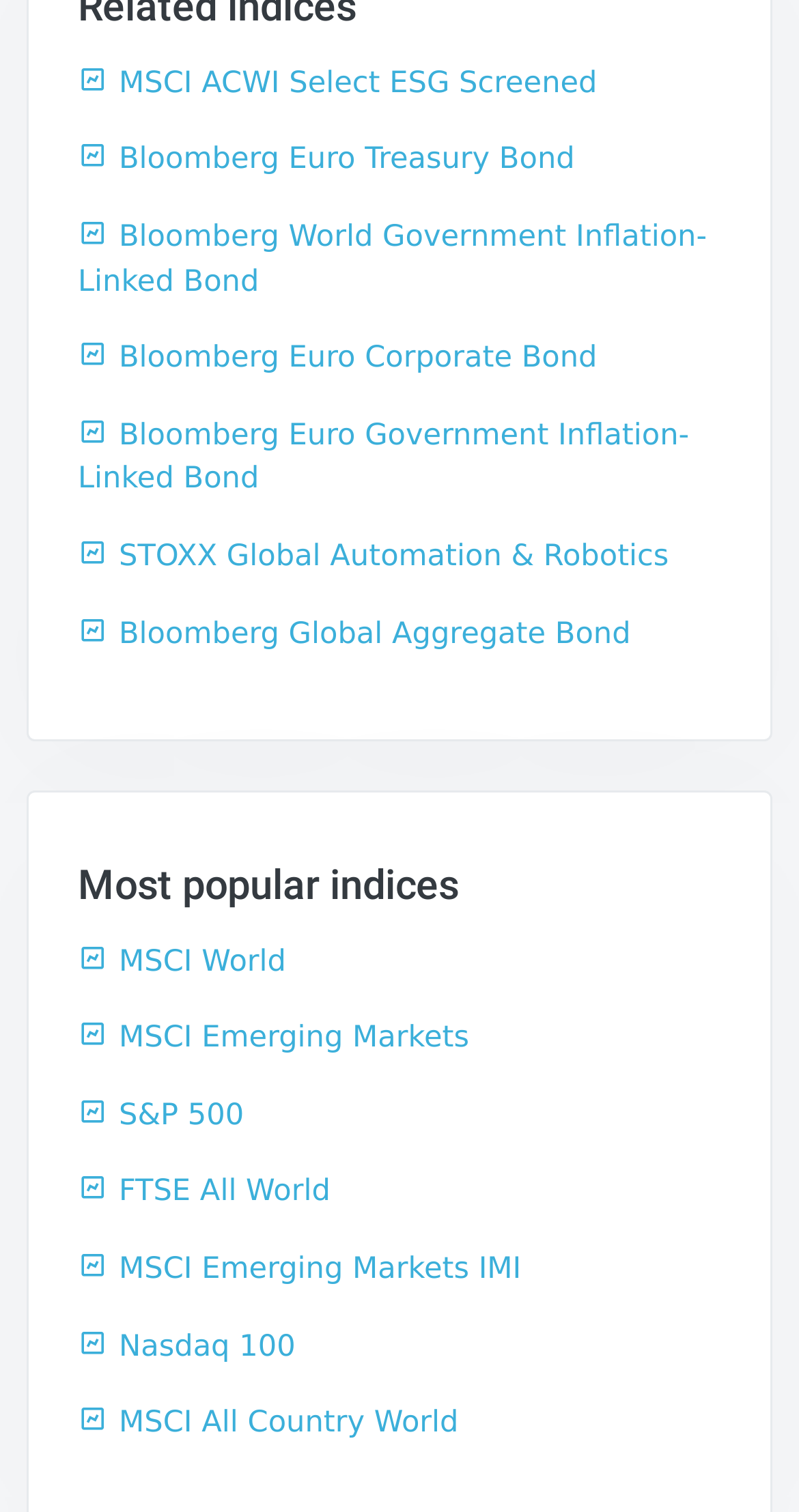Answer the question below in one word or phrase:
What is the last index listed on the page?

MSCI All Country World